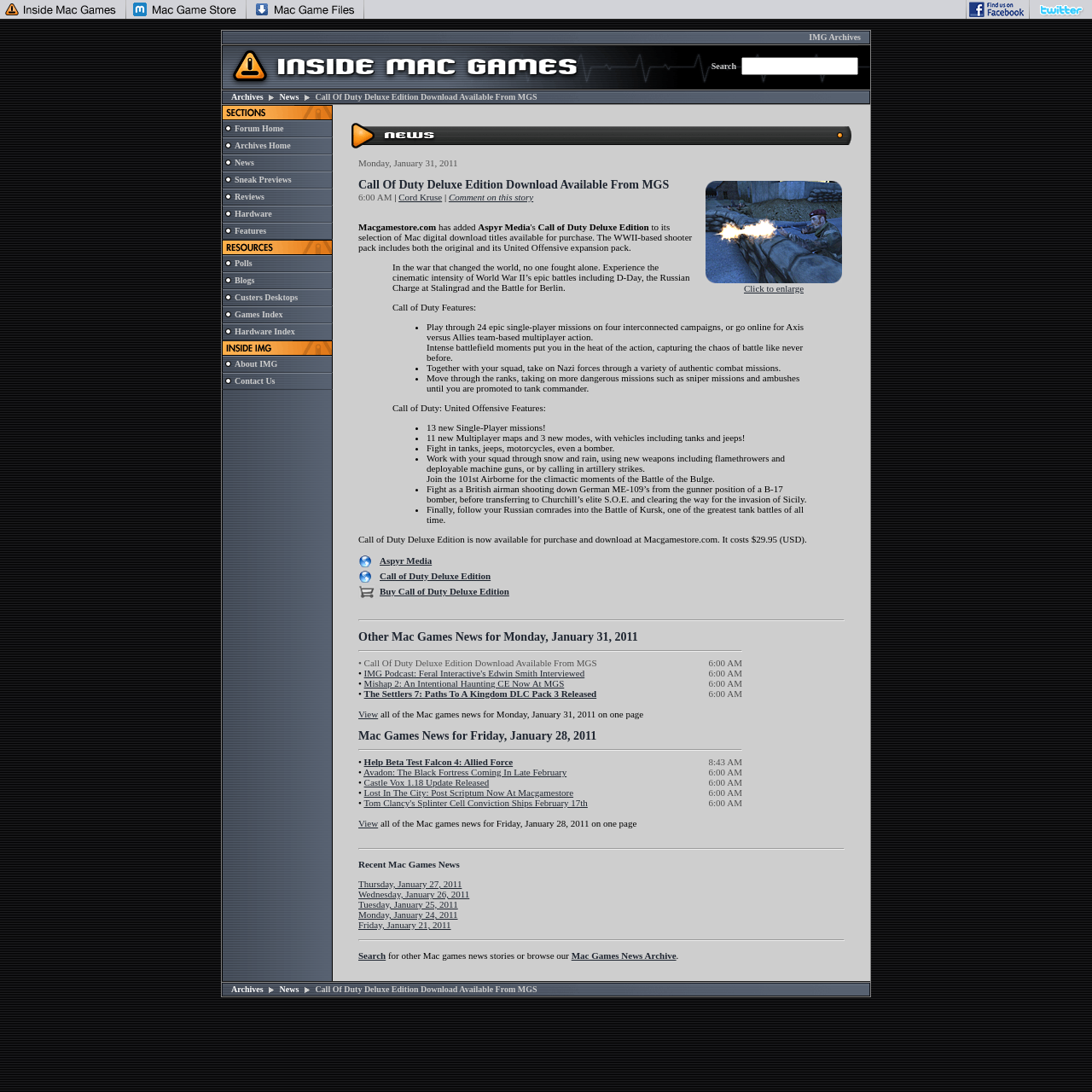Please give the bounding box coordinates of the area that should be clicked to fulfill the following instruction: "Go to Archives". The coordinates should be in the format of four float numbers from 0 to 1, i.e., [left, top, right, bottom].

[0.212, 0.084, 0.241, 0.093]